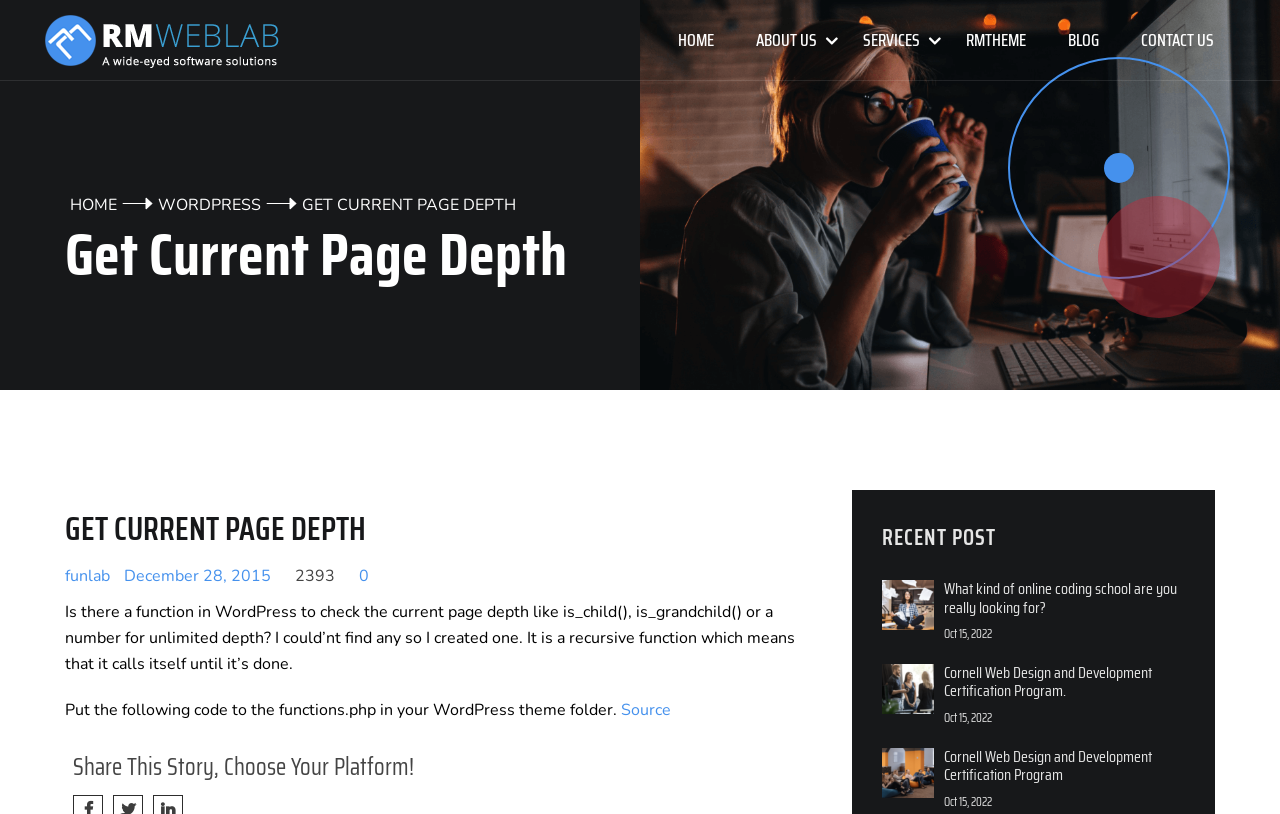From the image, can you give a detailed response to the question below:
How many recent posts are shown?

The webpage shows 3 recent posts, each with a title, date, and a brief description. These posts are listed under the 'RECENT POST' heading.